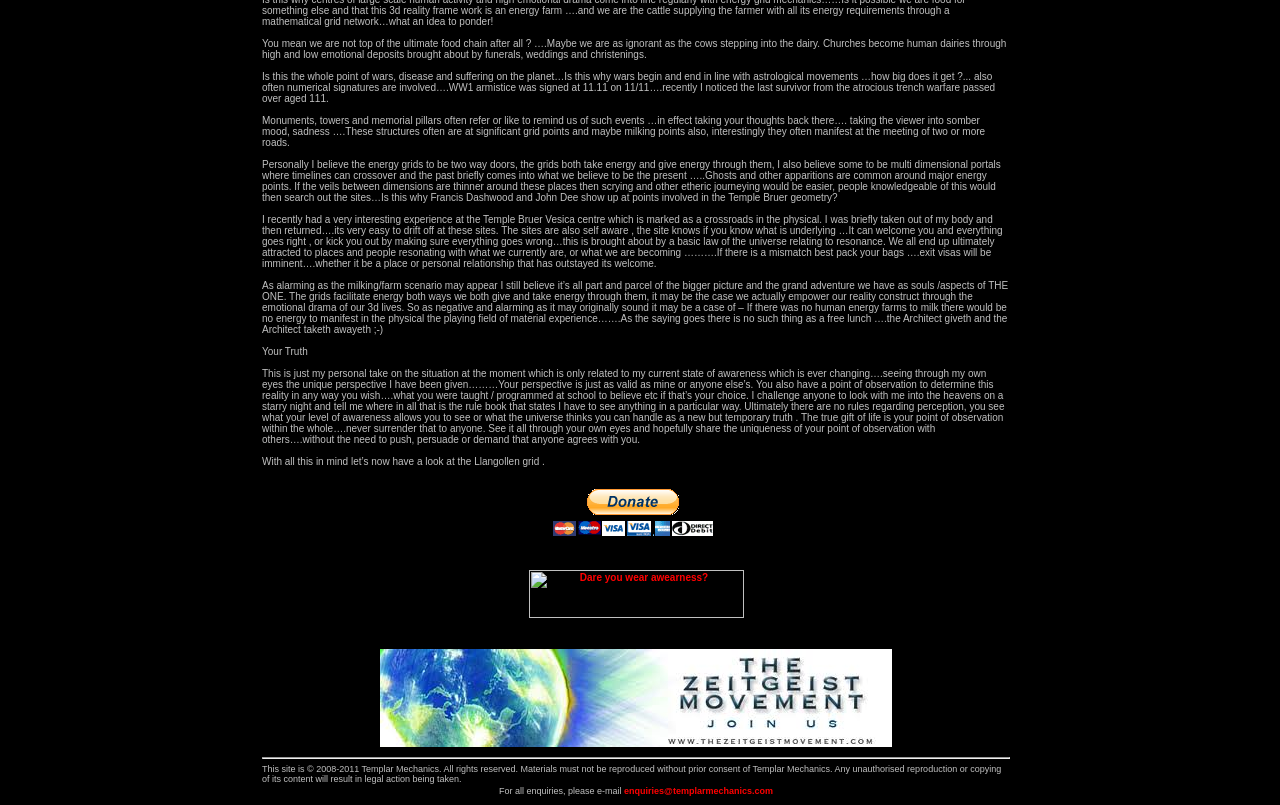Based on the description "alt="Dare you wear awearness?"", find the bounding box of the specified UI element.

[0.413, 0.757, 0.581, 0.771]